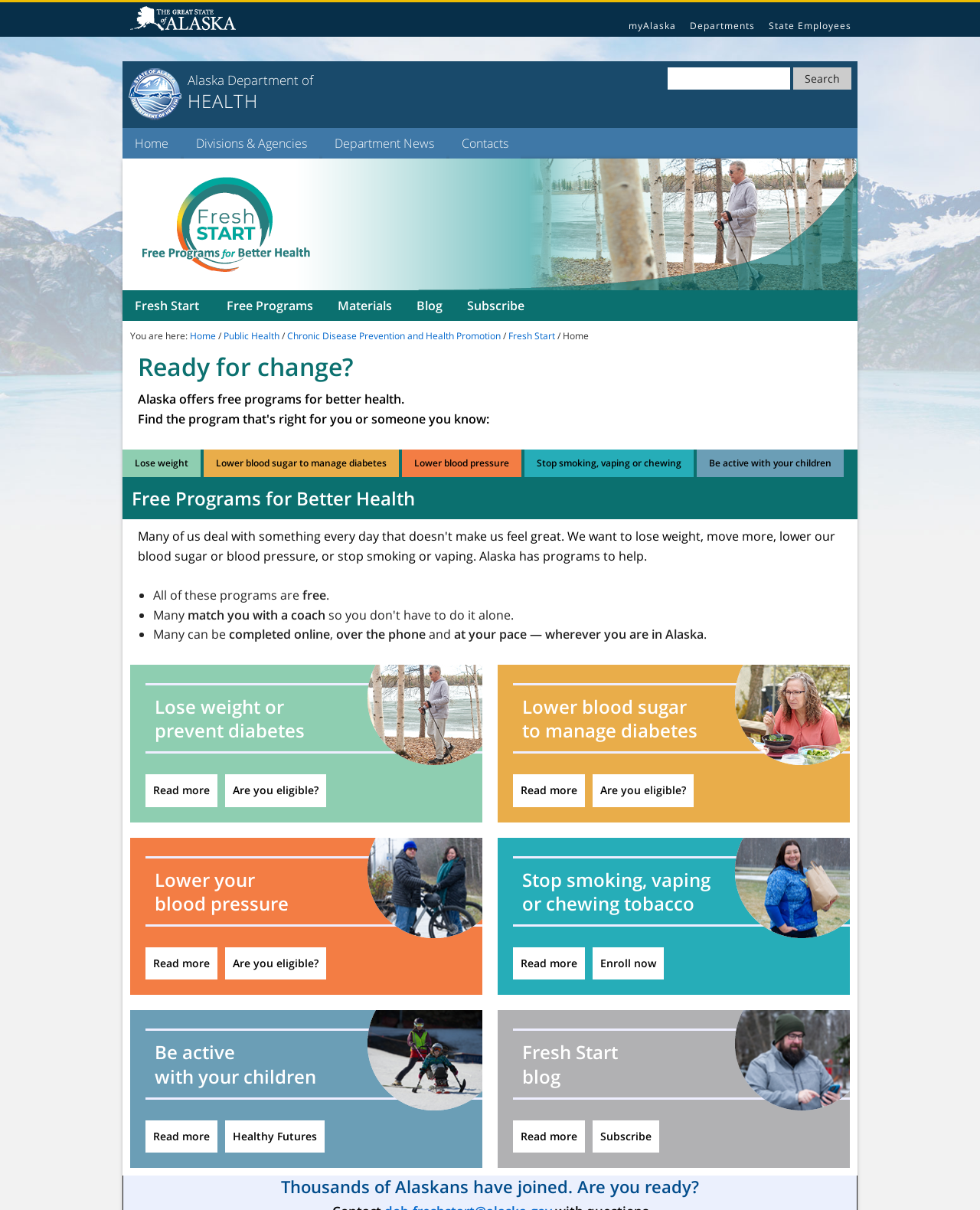Answer the question in a single word or phrase:
What is the topic of the image at coordinates [0.373, 0.549, 0.492, 0.633]?

Losing weight